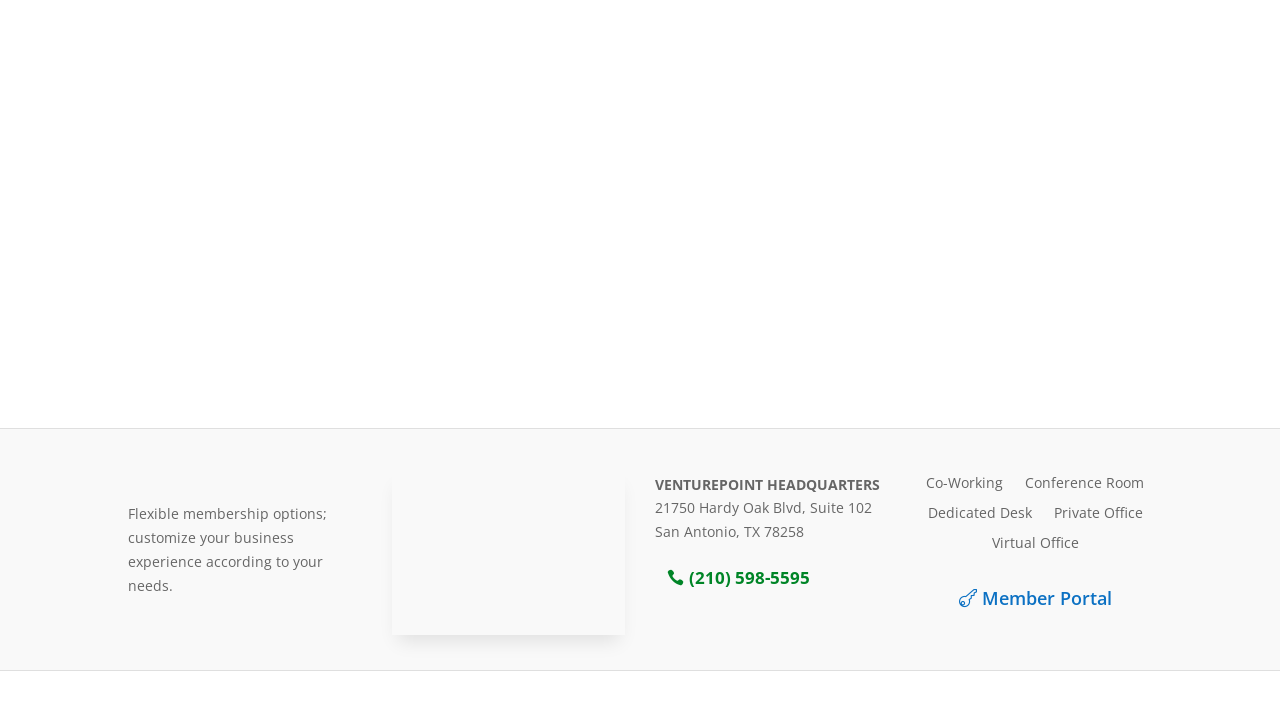Locate the bounding box of the UI element described by: "Virtual Office" in the given webpage screenshot.

[0.775, 0.74, 0.843, 0.77]